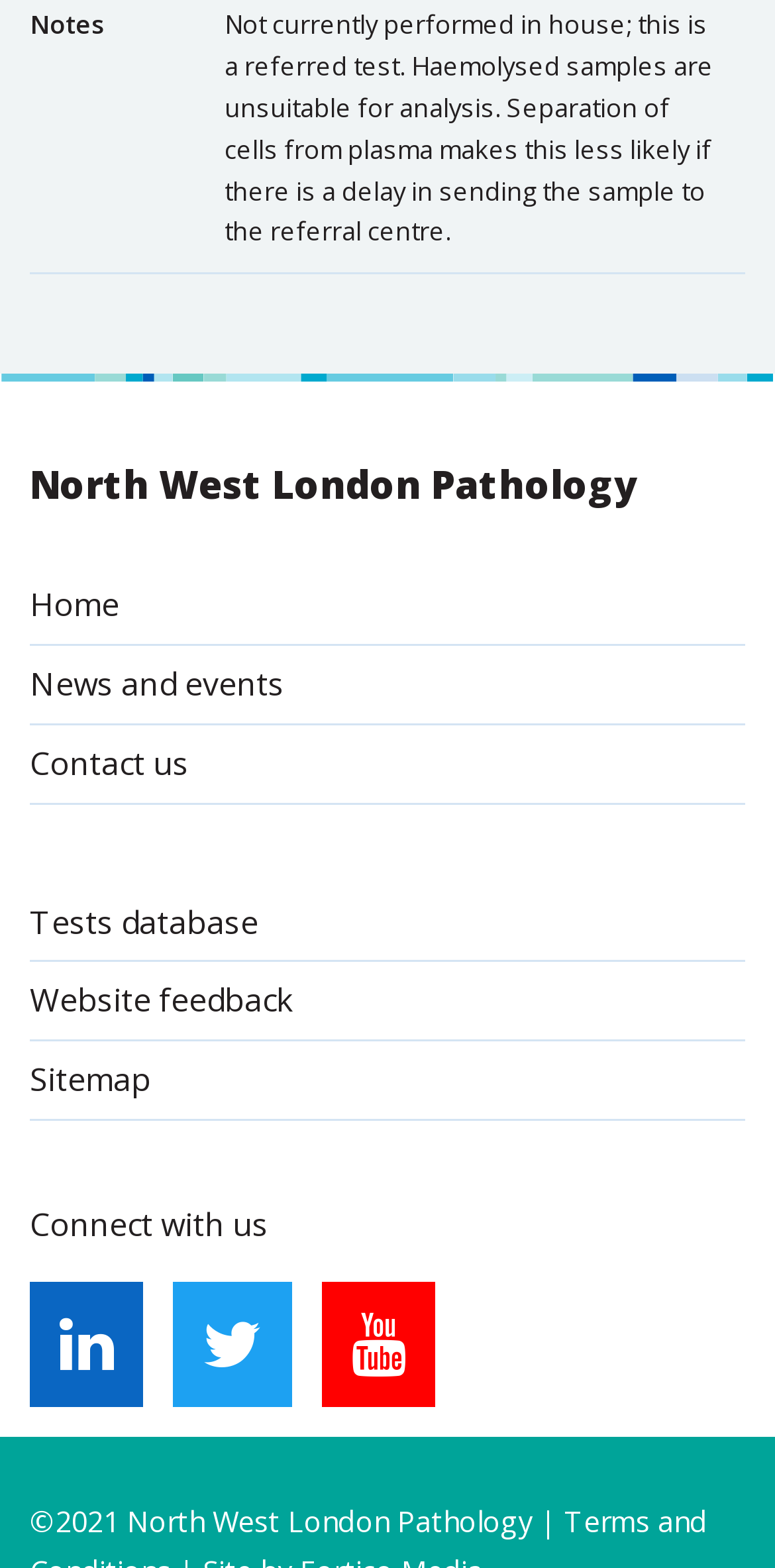Please answer the following question using a single word or phrase: 
What is the last menu item?

Sitemap